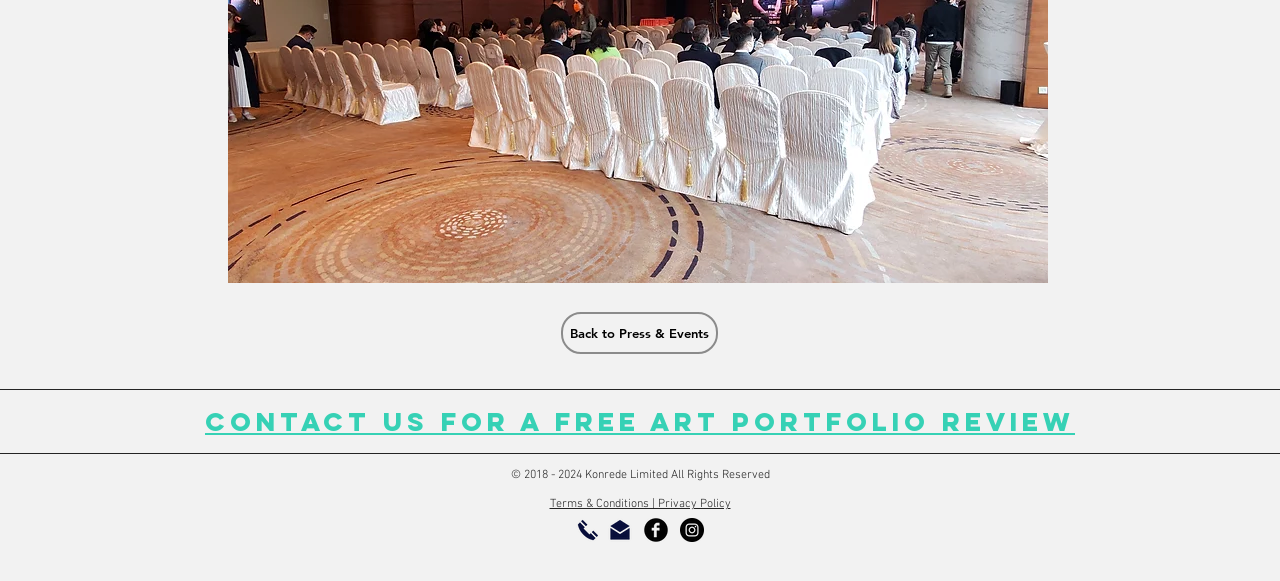What is the theme of the webpage? Look at the image and give a one-word or short phrase answer.

Art